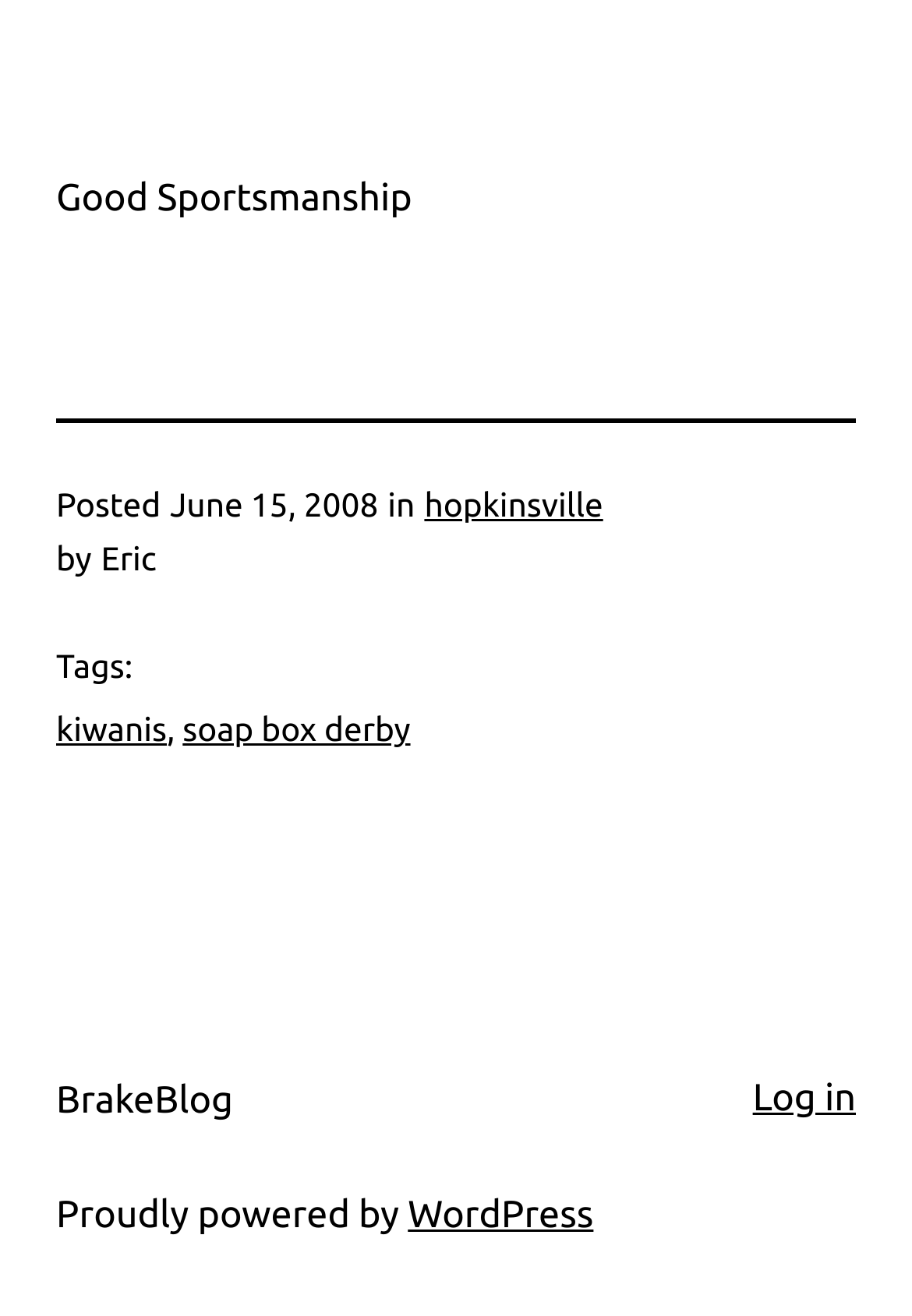Locate the bounding box coordinates for the element described below: "soap box derby". The coordinates must be four float values between 0 and 1, formatted as [left, top, right, bottom].

[0.2, 0.54, 0.45, 0.569]